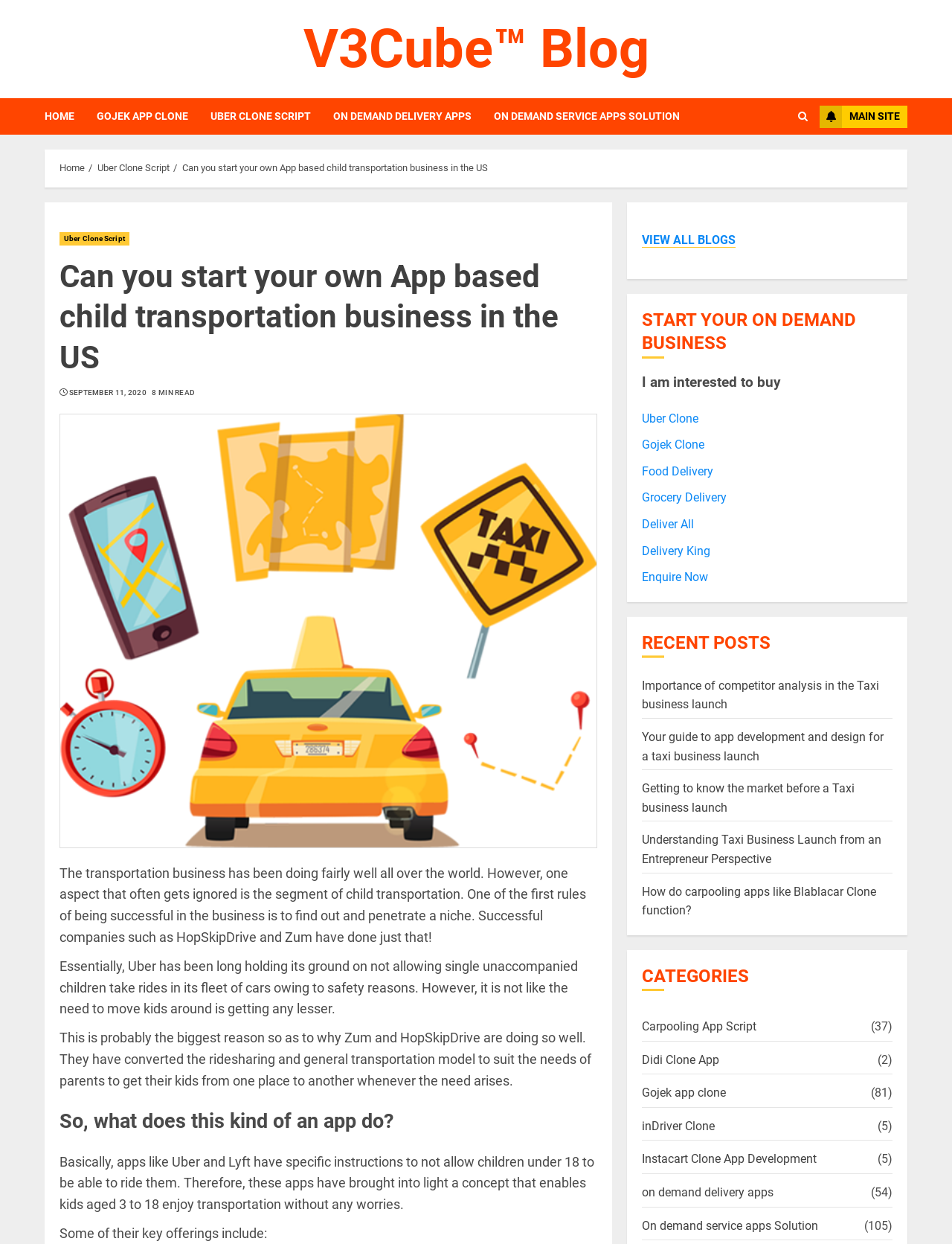Please locate the UI element described by "Delivery King" and provide its bounding box coordinates.

[0.674, 0.437, 0.746, 0.449]